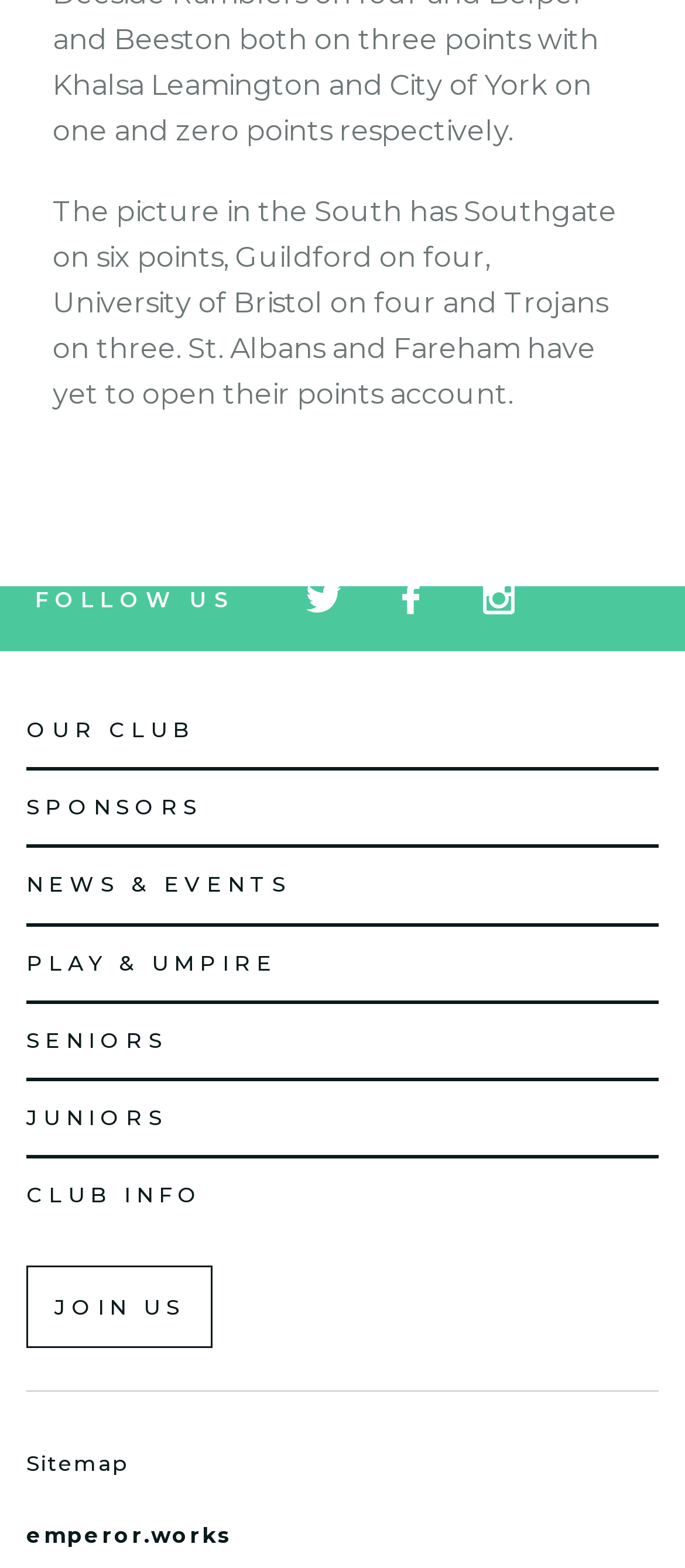Find the bounding box coordinates of the element's region that should be clicked in order to follow the given instruction: "Join the club". The coordinates should consist of four float numbers between 0 and 1, i.e., [left, top, right, bottom].

[0.038, 0.807, 0.311, 0.86]